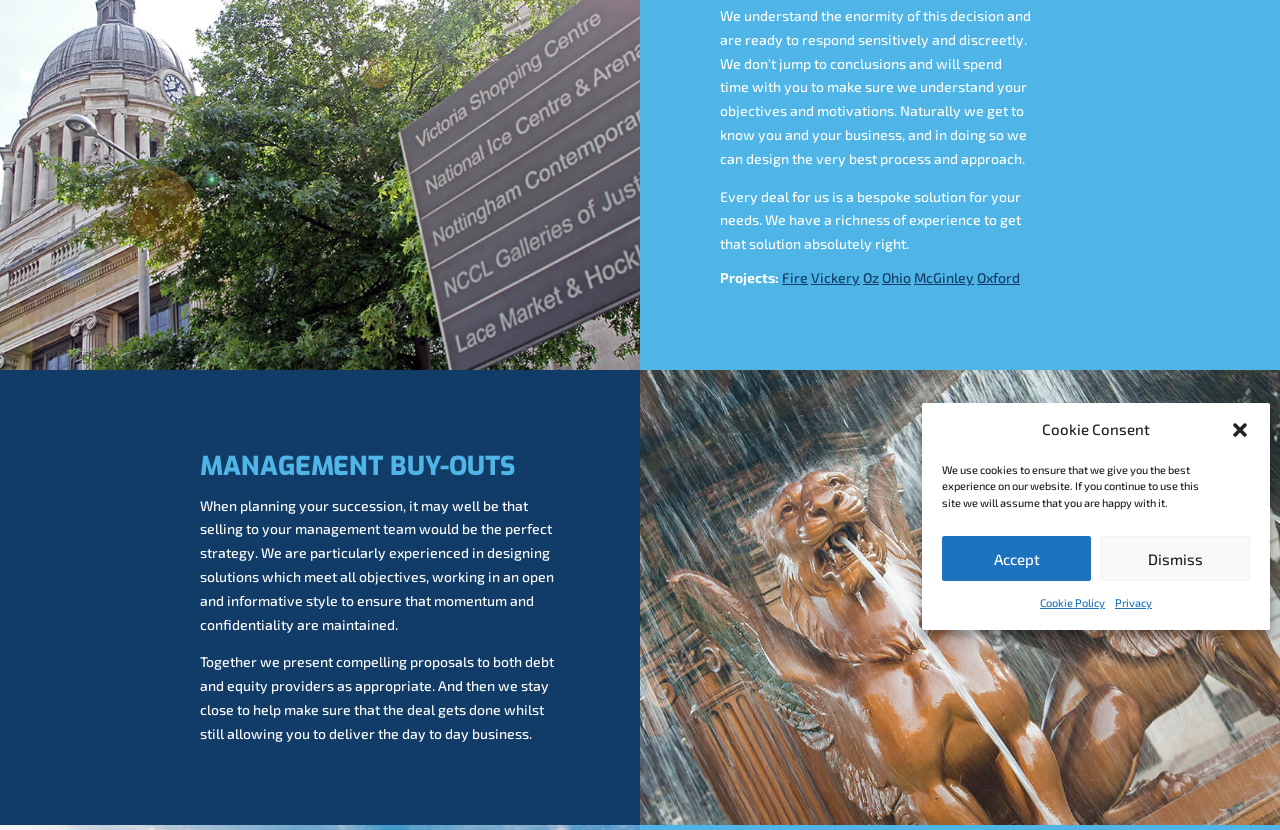Find the bounding box coordinates for the HTML element described as: "Accept". The coordinates should consist of four float values between 0 and 1, i.e., [left, top, right, bottom].

[0.736, 0.646, 0.852, 0.7]